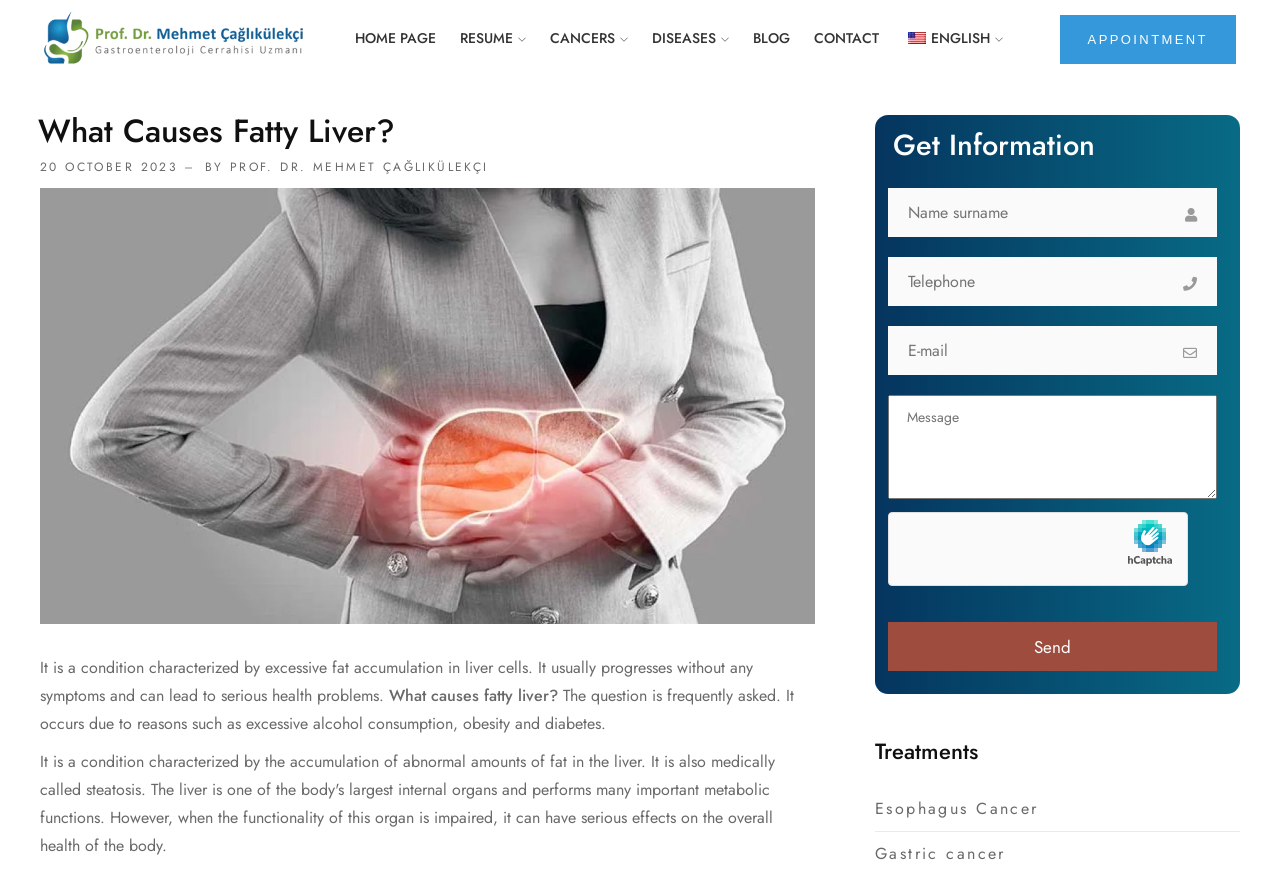Please locate the bounding box coordinates of the element's region that needs to be clicked to follow the instruction: "Click the HOME PAGE link". The bounding box coordinates should be provided as four float numbers between 0 and 1, i.e., [left, top, right, bottom].

[0.277, 0.001, 0.341, 0.086]